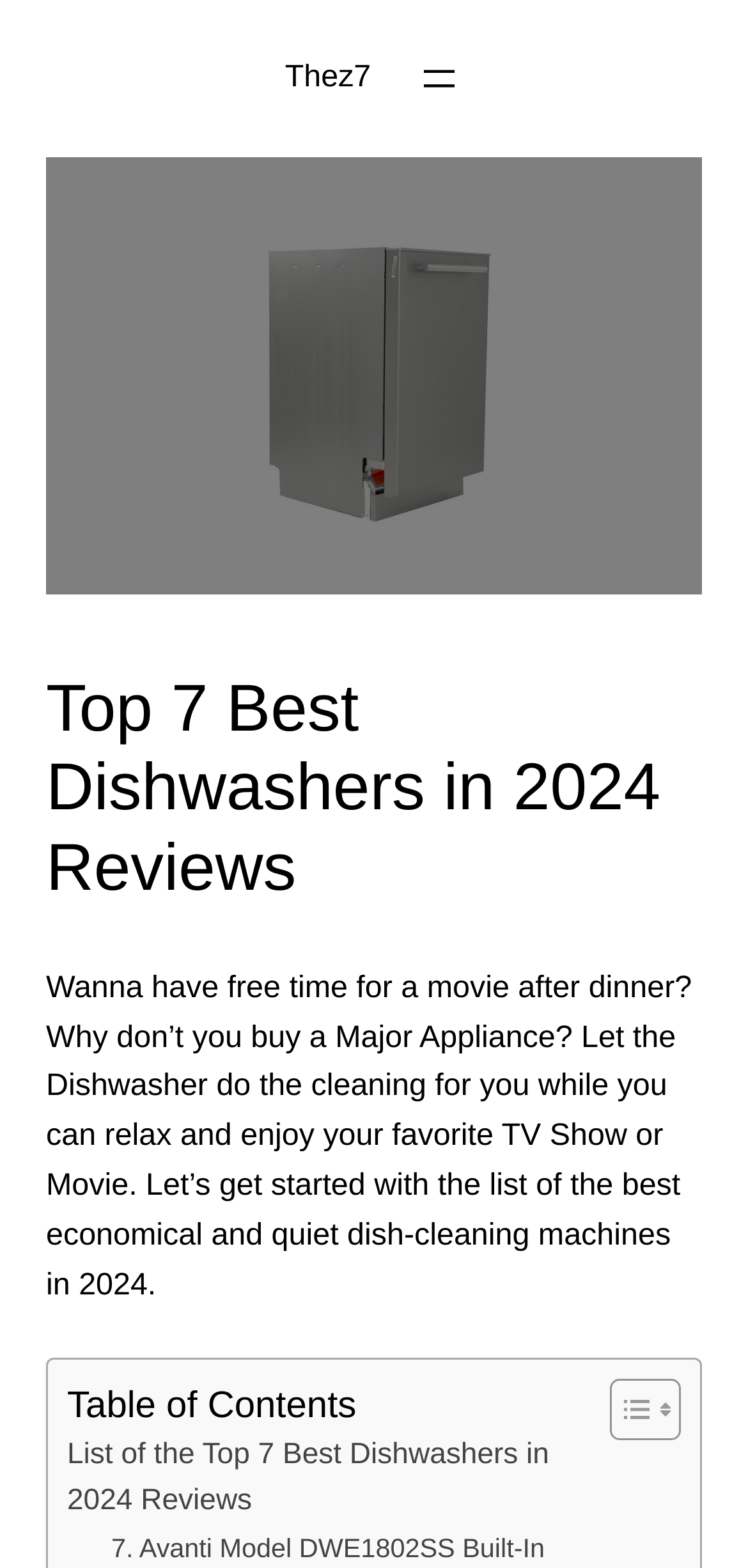Given the description "aria-label="Open menu"", provide the bounding box coordinates of the corresponding UI element.

[0.558, 0.035, 0.619, 0.065]